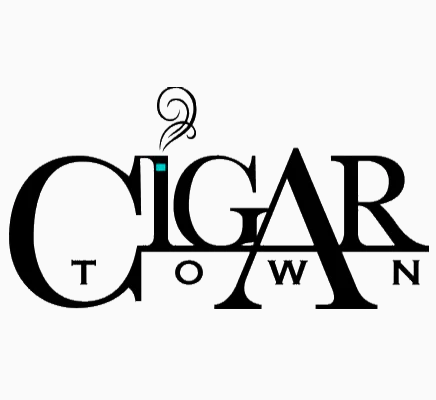What type of business does the logo likely represent?
Answer briefly with a single word or phrase based on the image.

Cigar retailer